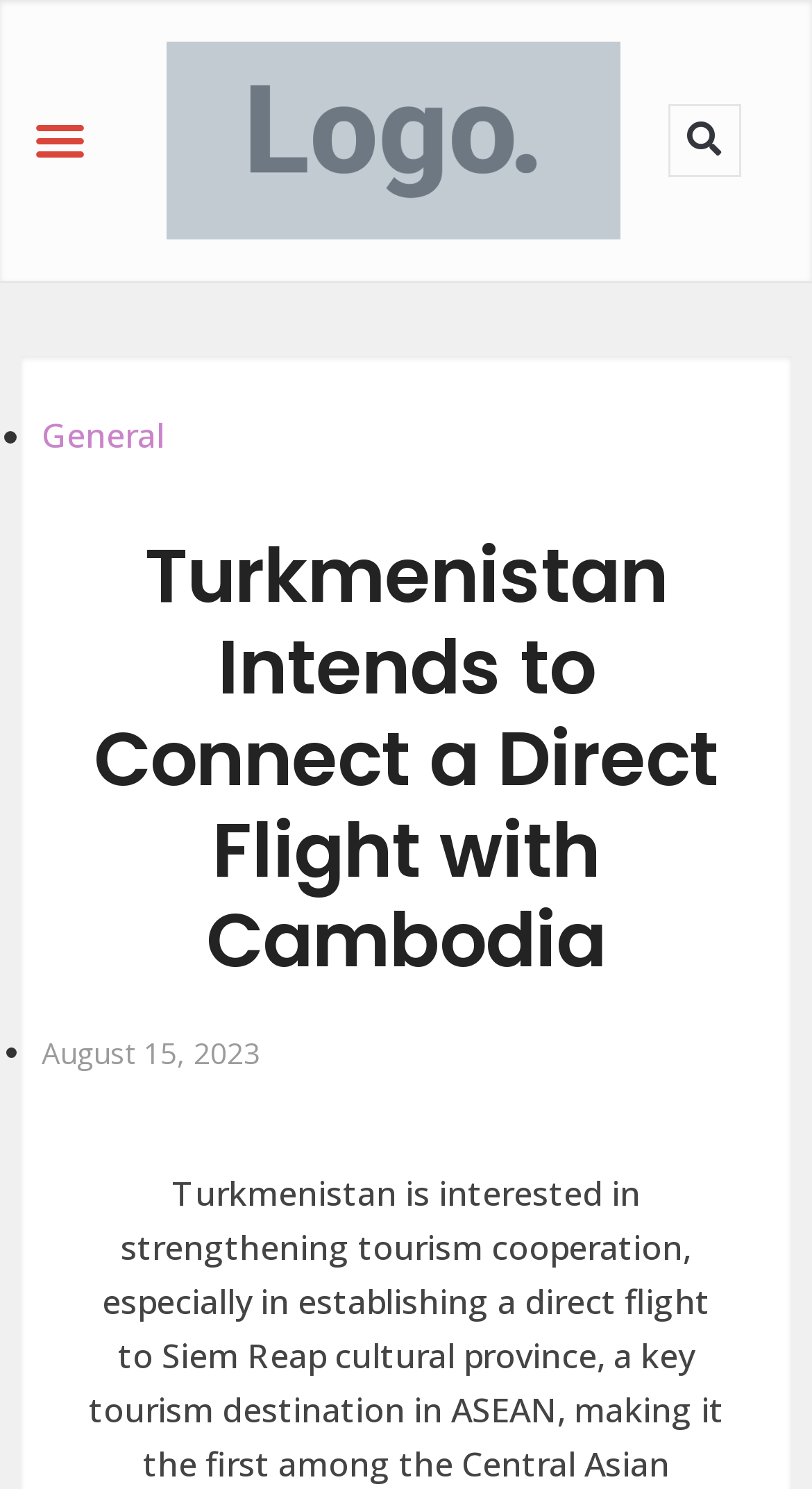Describe the webpage meticulously, covering all significant aspects.

The webpage appears to be a news article page, with a focus on a specific news story. At the top left corner, there is a button labeled "Menu Toggle" that allows users to navigate through the website's menu. Next to it, on the top center, there is an empty link without any text. On the top right corner, there is a search bar with a "Search" button.

Below the top section, there is a list of categories or topics, marked with bullet points. The first category is labeled "General", and it is positioned on the top left side of the list. 

The main content of the webpage is a news article with a heading that reads "Turkmenistan Intends to Connect a Direct Flight with Cambodia". This heading is centered on the page and takes up a significant amount of space. 

Below the heading, there is another list of items, also marked with bullet points. The first item in this list is a date, "August 15, 2023", which is positioned on the bottom left side of the list.